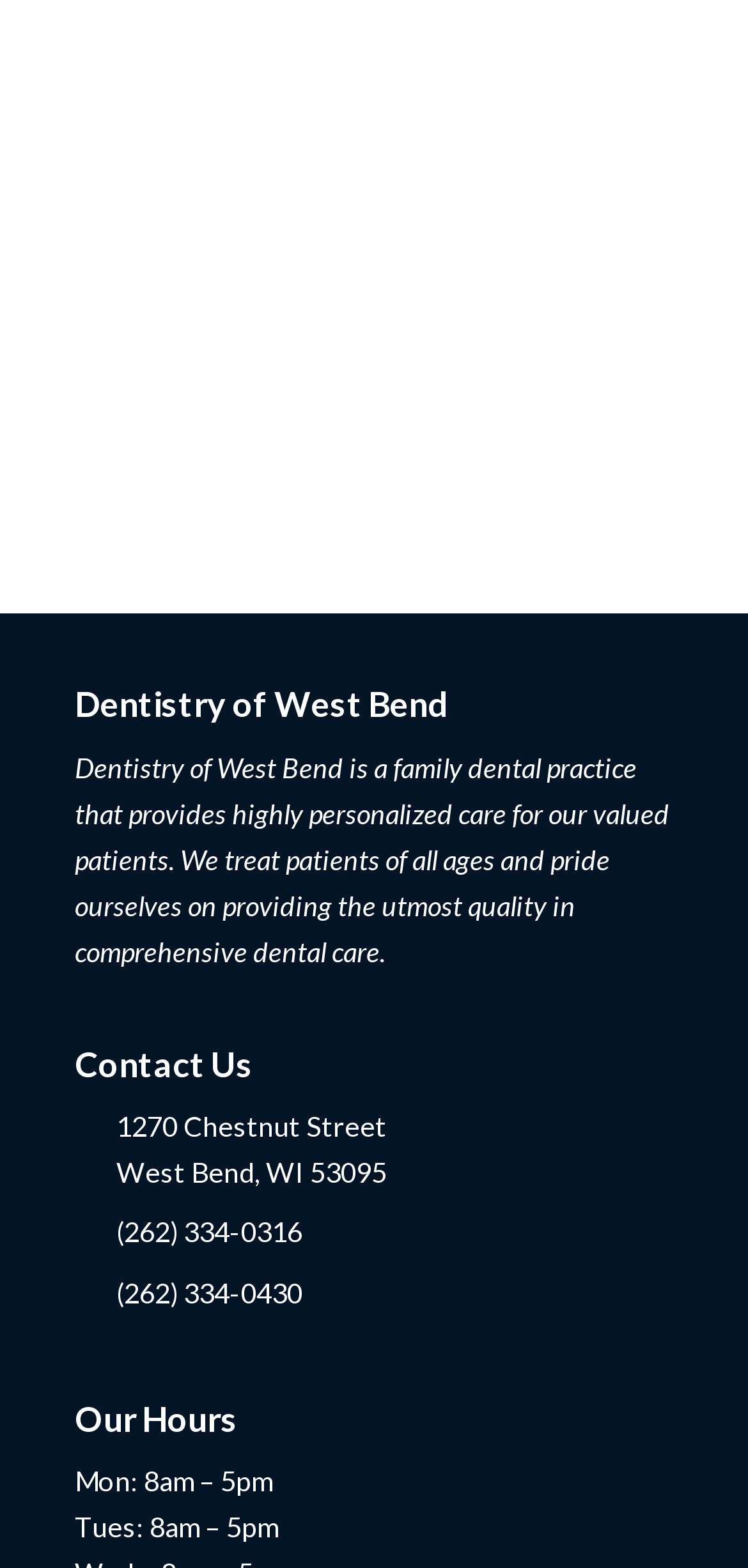What is the address of the dental practice?
Look at the screenshot and give a one-word or phrase answer.

1270 Chestnut Street West Bend, WI 53095